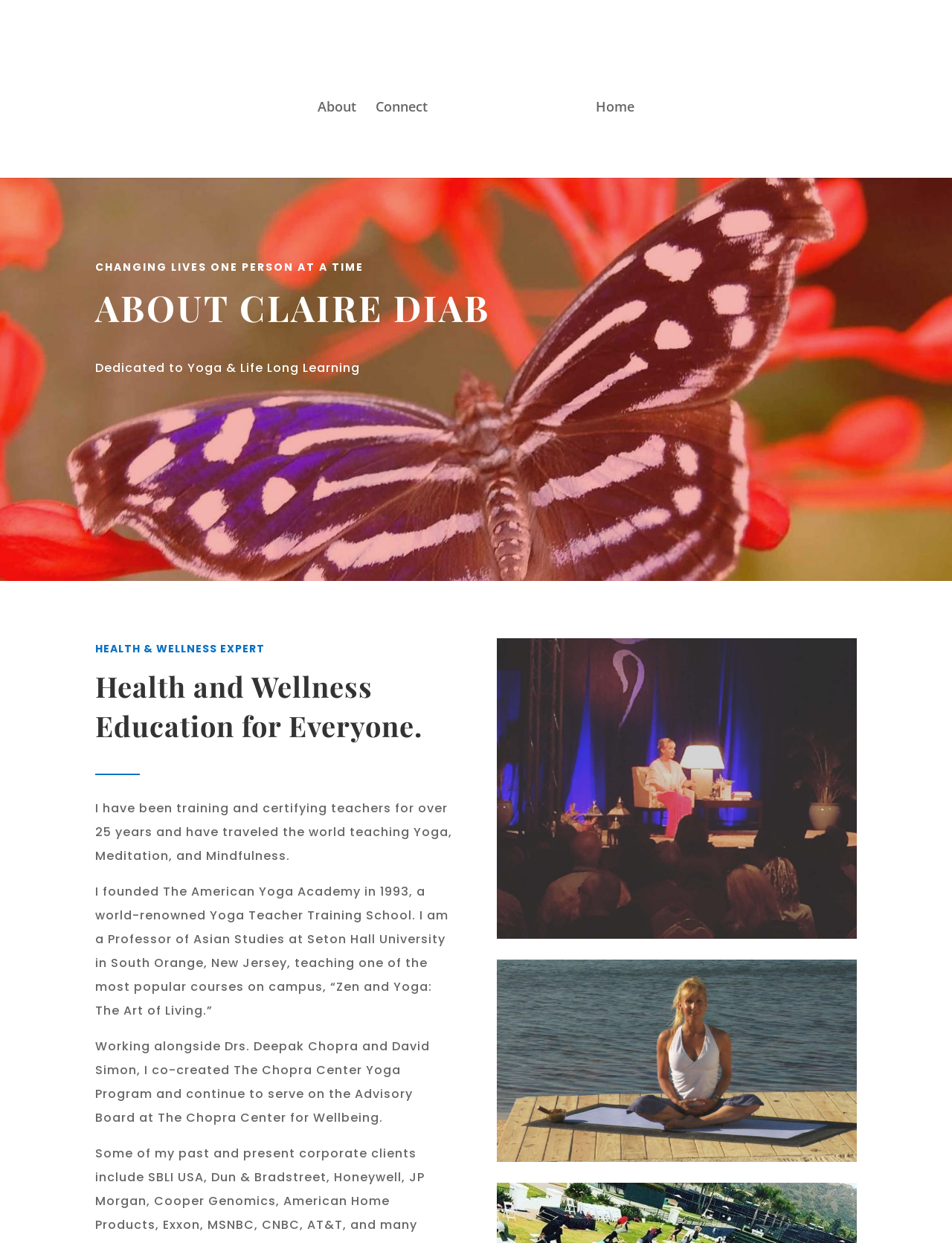What is the name of the yoga teacher training school founded by Claire Diab?
Look at the image and respond with a one-word or short-phrase answer.

The American Yoga Academy